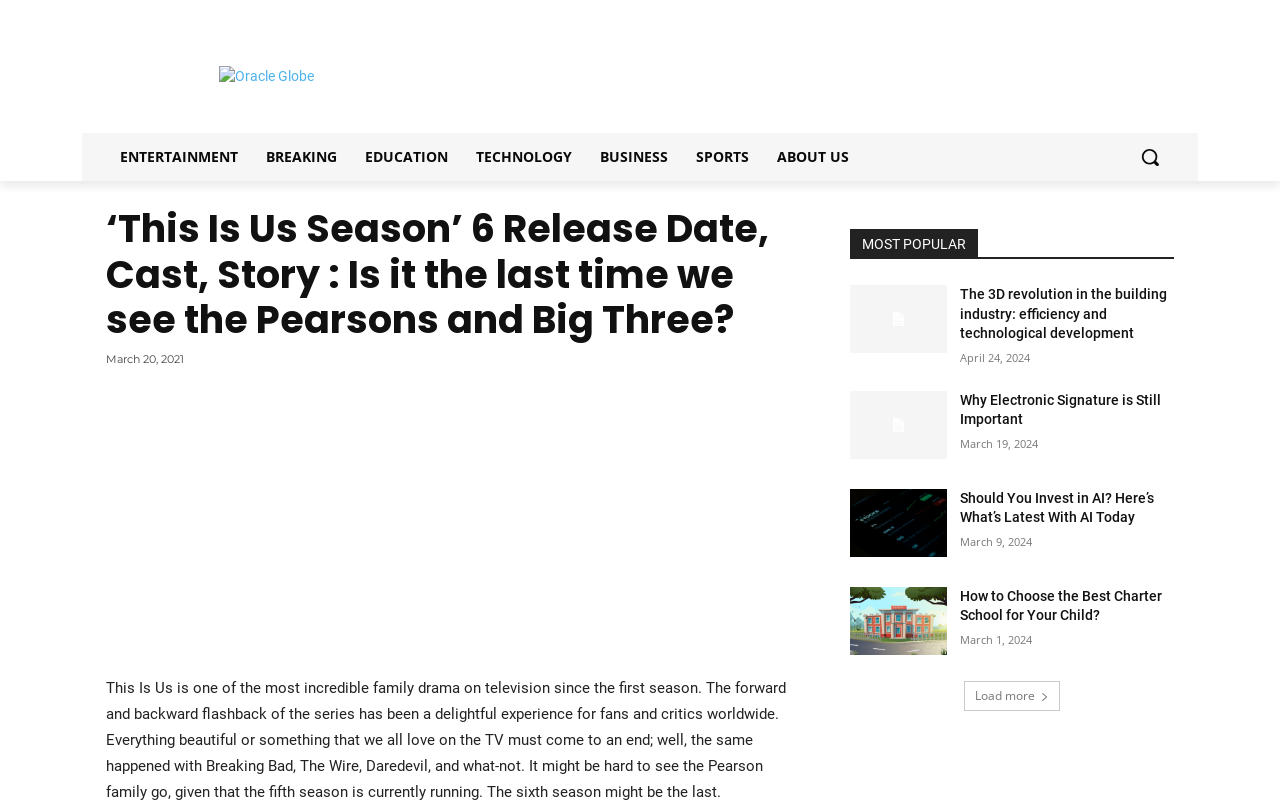Identify the bounding box for the UI element that is described as follows: "title="Oracle Globe"".

[0.083, 0.081, 0.333, 0.107]